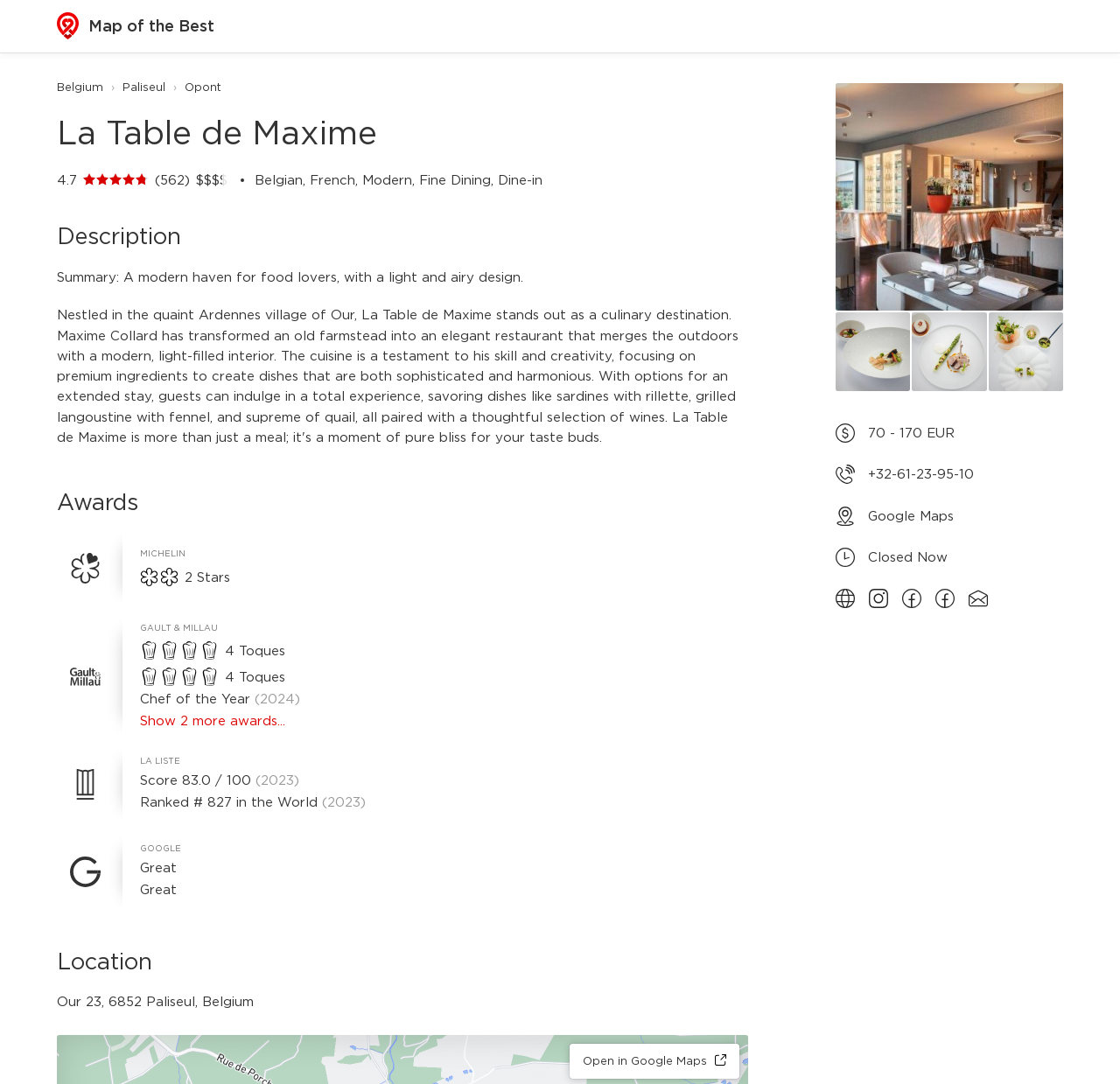Identify and provide the bounding box for the element described by: "Sitemap".

None